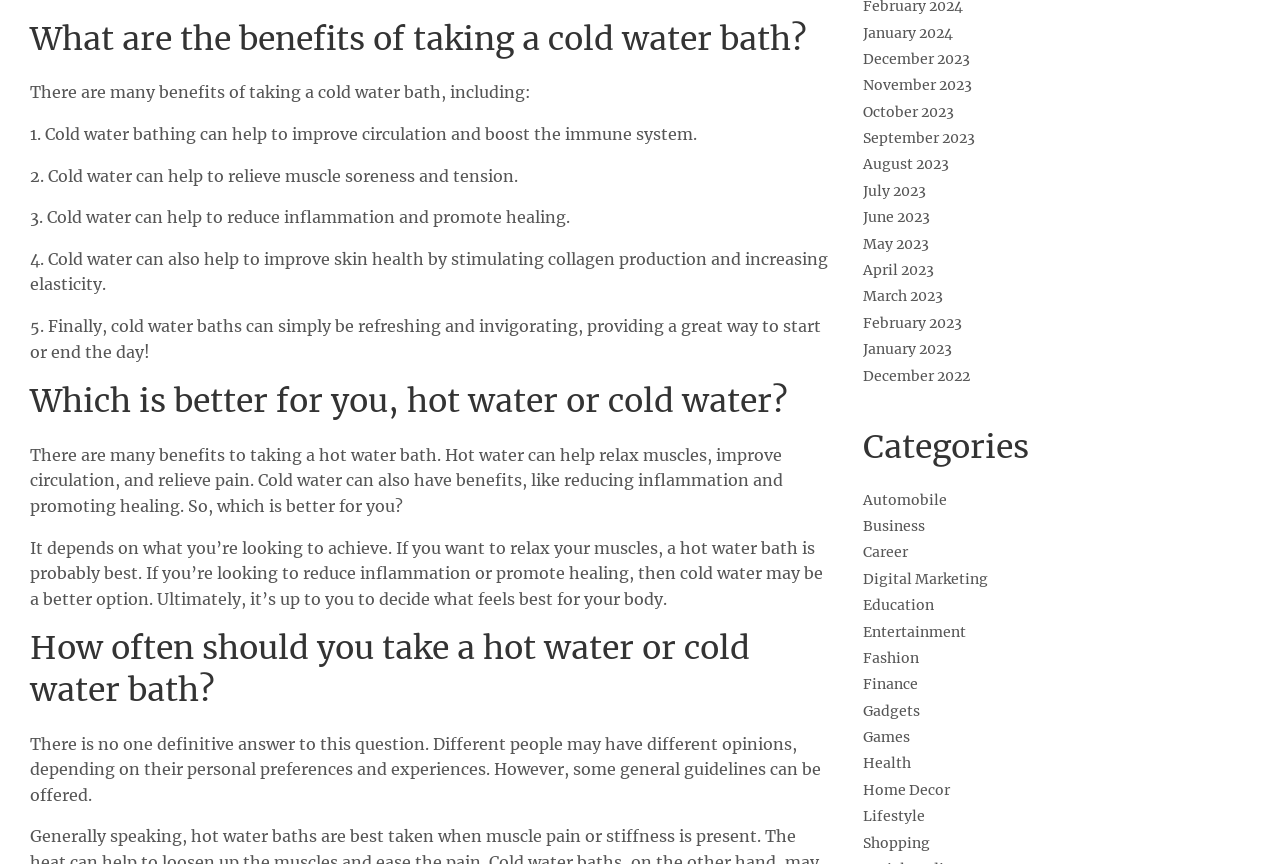Please provide a comprehensive response to the question below by analyzing the image: 
What categories are available on this website?

The webpage has a section labeled 'Categories' which lists multiple categories that are available on this website, including Automobile, Business, Career, Digital Marketing, Education, Entertainment, Fashion, Finance, Gadgets, Games, Health, Home Decor, Lifestyle, and Shopping.